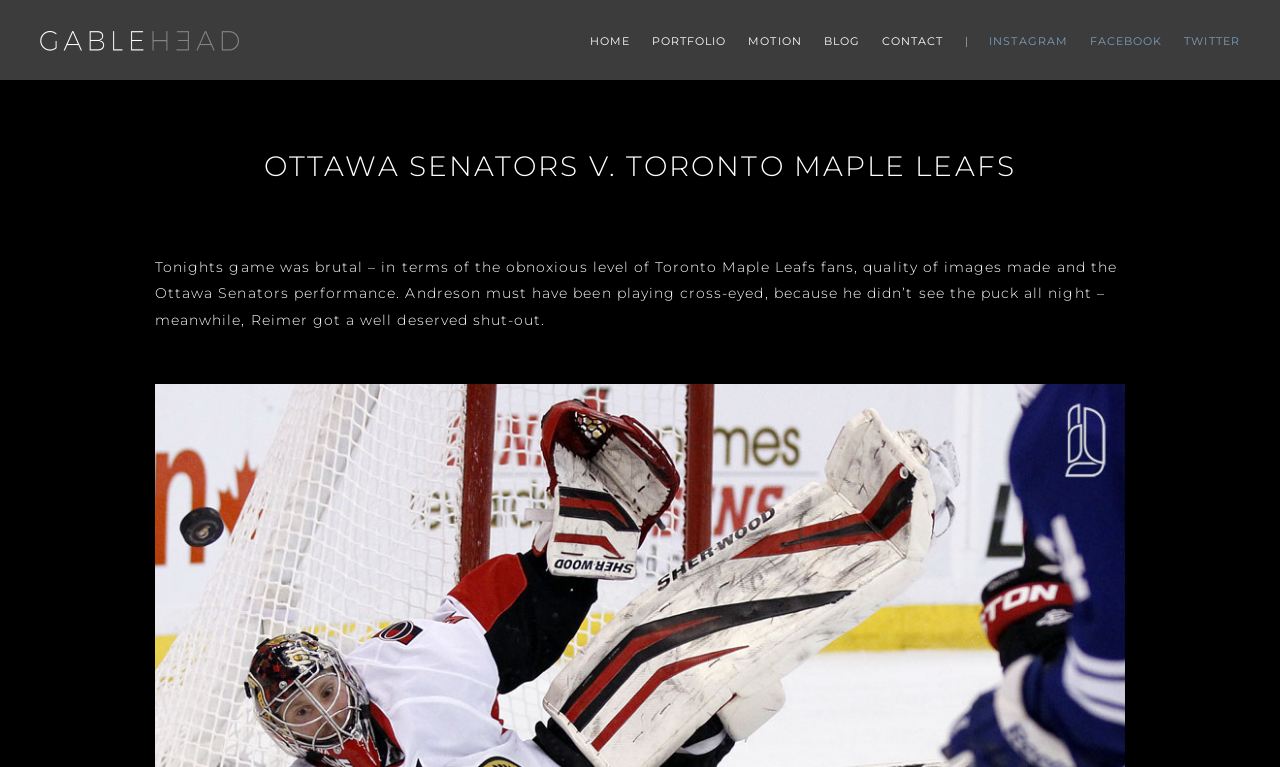Please identify the bounding box coordinates of the element on the webpage that should be clicked to follow this instruction: "click on the HOME link". The bounding box coordinates should be given as four float numbers between 0 and 1, formatted as [left, top, right, bottom].

[0.461, 0.044, 0.492, 0.063]